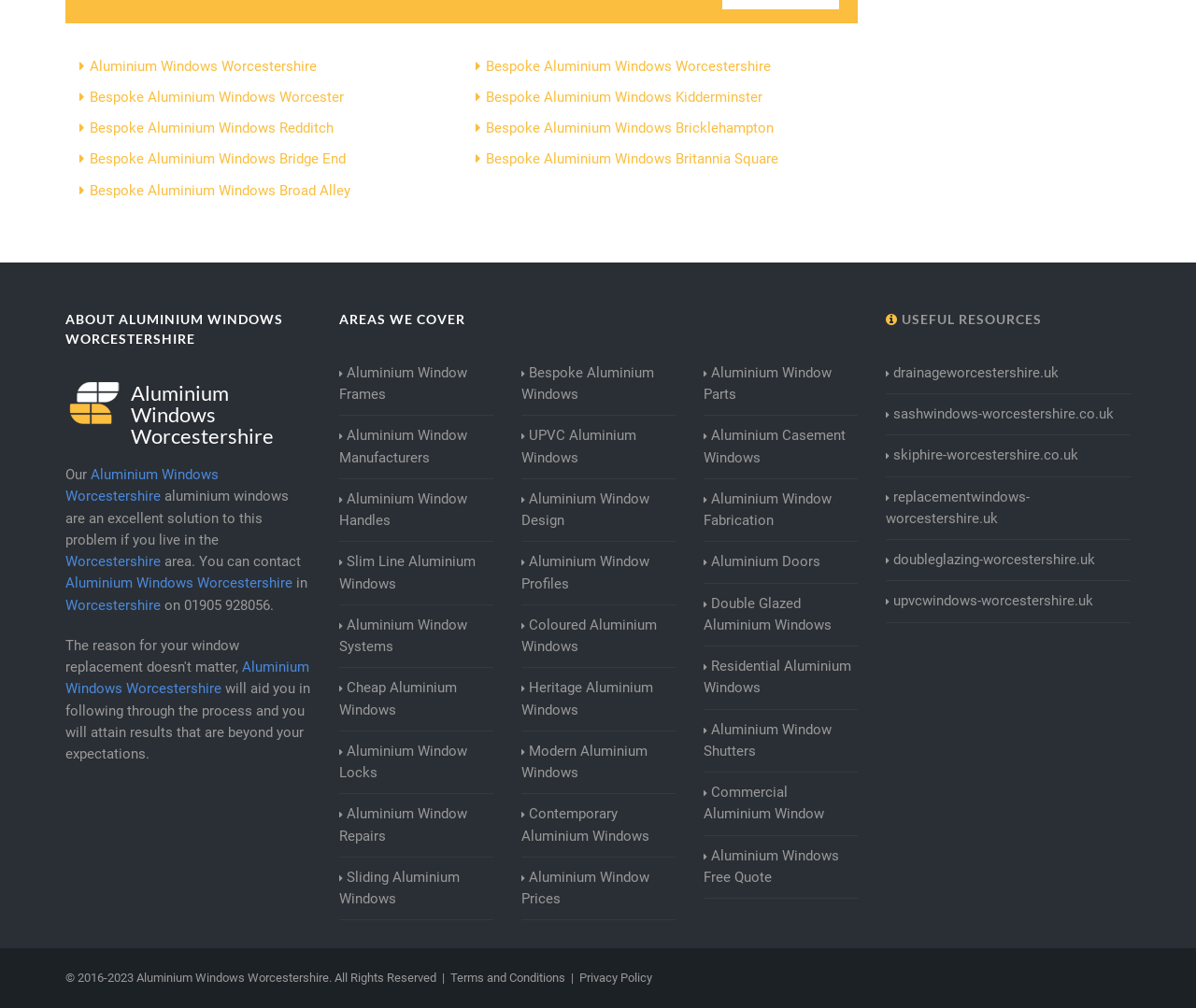Identify the bounding box coordinates for the region of the element that should be clicked to carry out the instruction: "Learn about Bespoke Aluminium Windows". The bounding box coordinates should be four float numbers between 0 and 1, i.e., [left, top, right, bottom].

[0.436, 0.359, 0.564, 0.402]